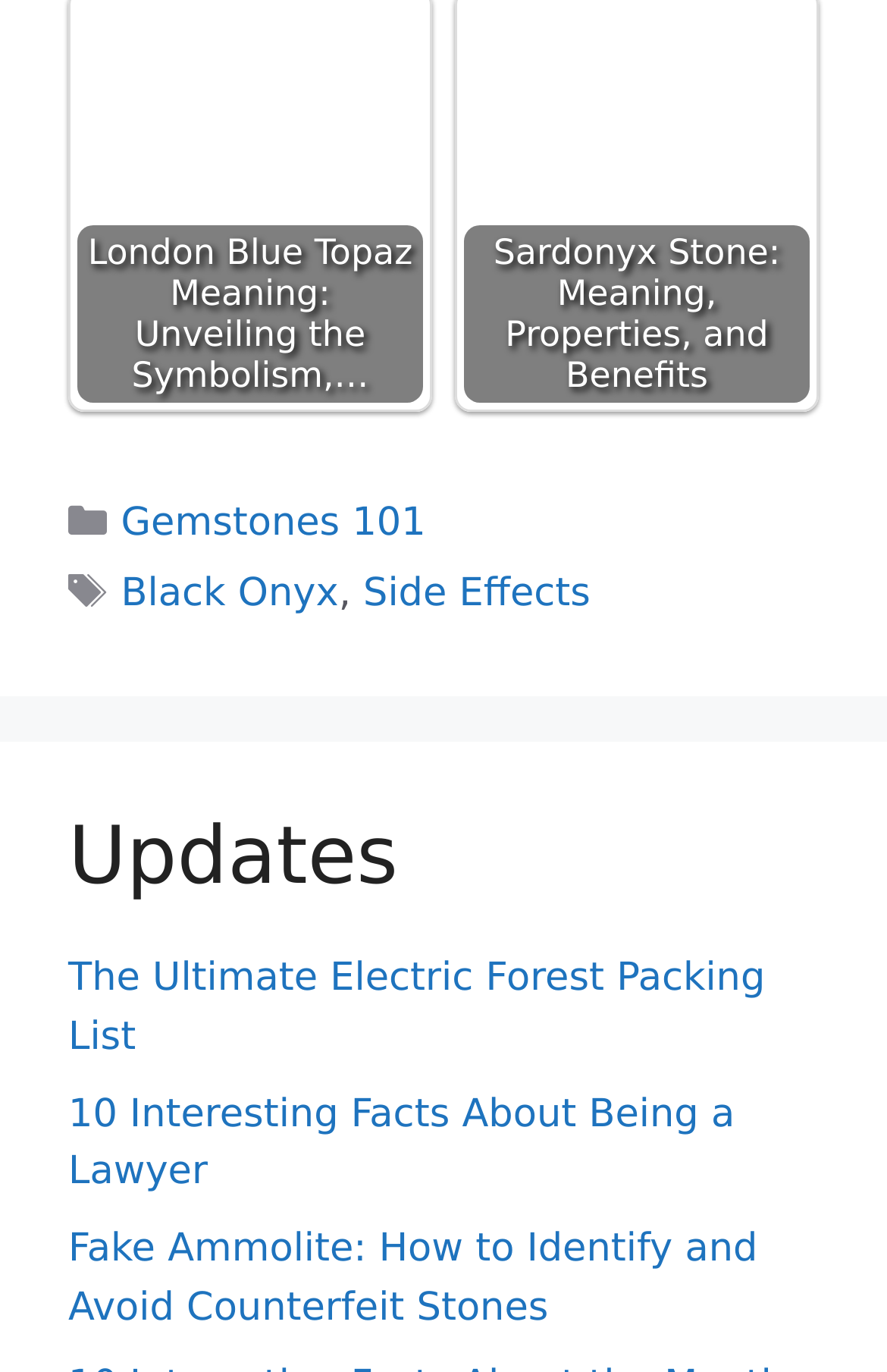What separates the 'Black Onyx' link from the 'Side Effects' link?
Based on the image, answer the question with as much detail as possible.

The 'Black Onyx' link and the 'Side Effects' link are separated by a comma, which is a static text element in the footer section.